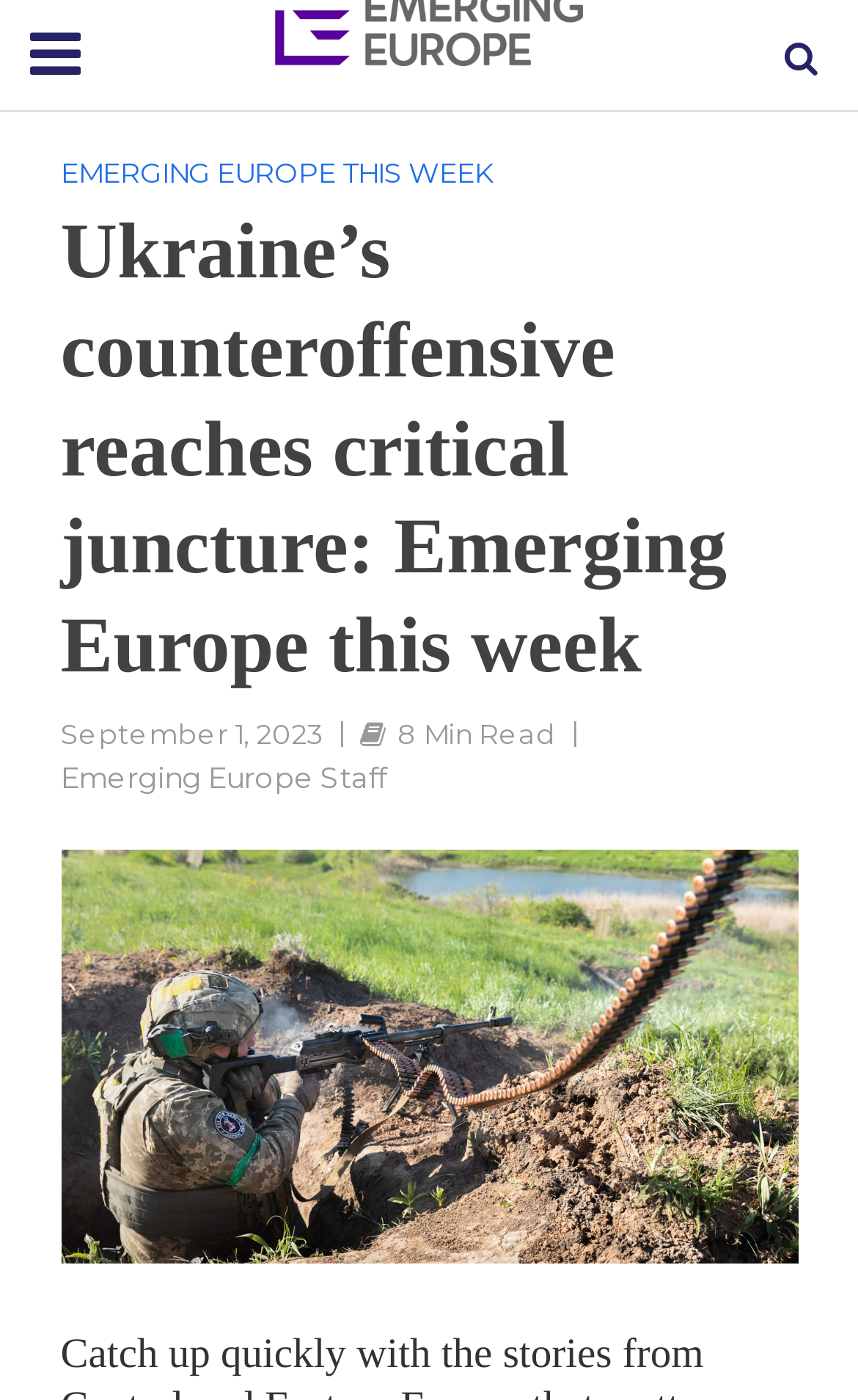Find the bounding box coordinates for the HTML element specified by: "Emerging Europe Staff".

[0.071, 0.542, 0.45, 0.574]